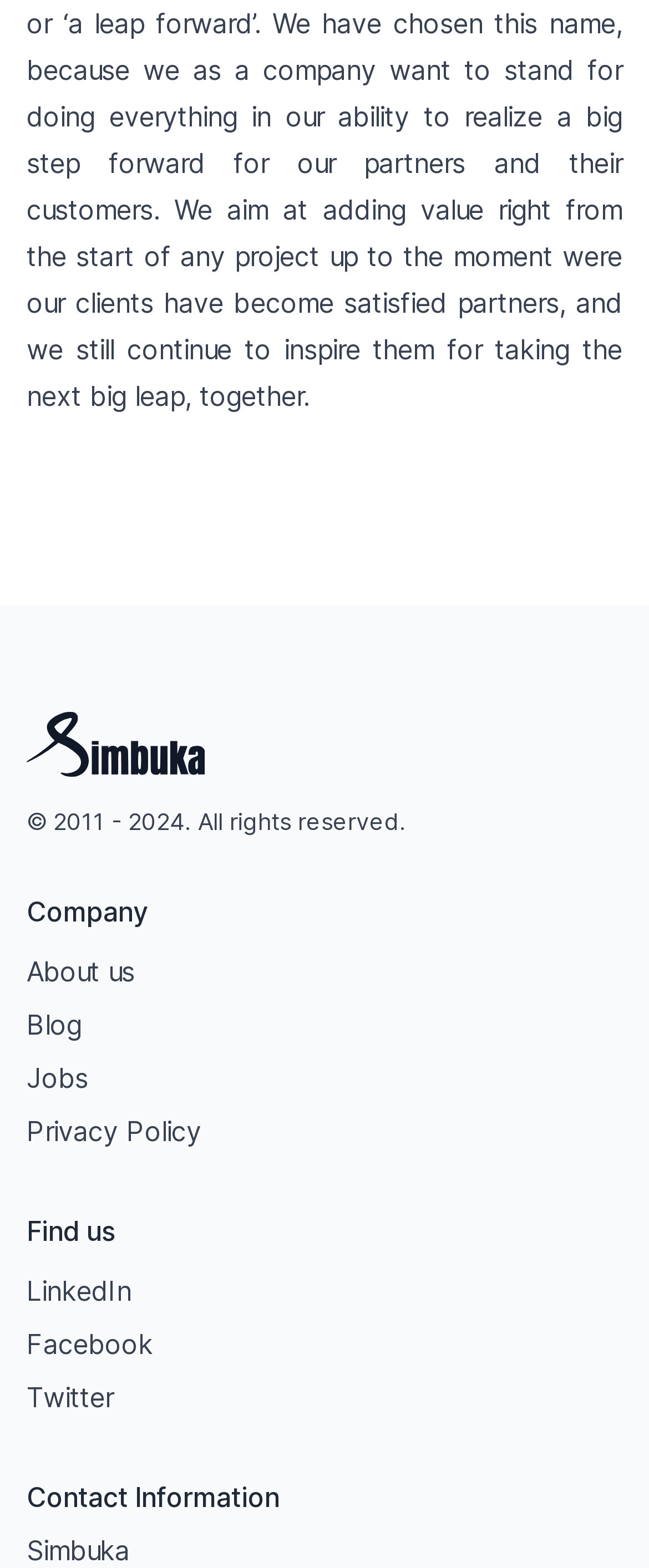Locate the bounding box coordinates of the clickable part needed for the task: "View Contact Information".

[0.041, 0.942, 0.959, 0.967]